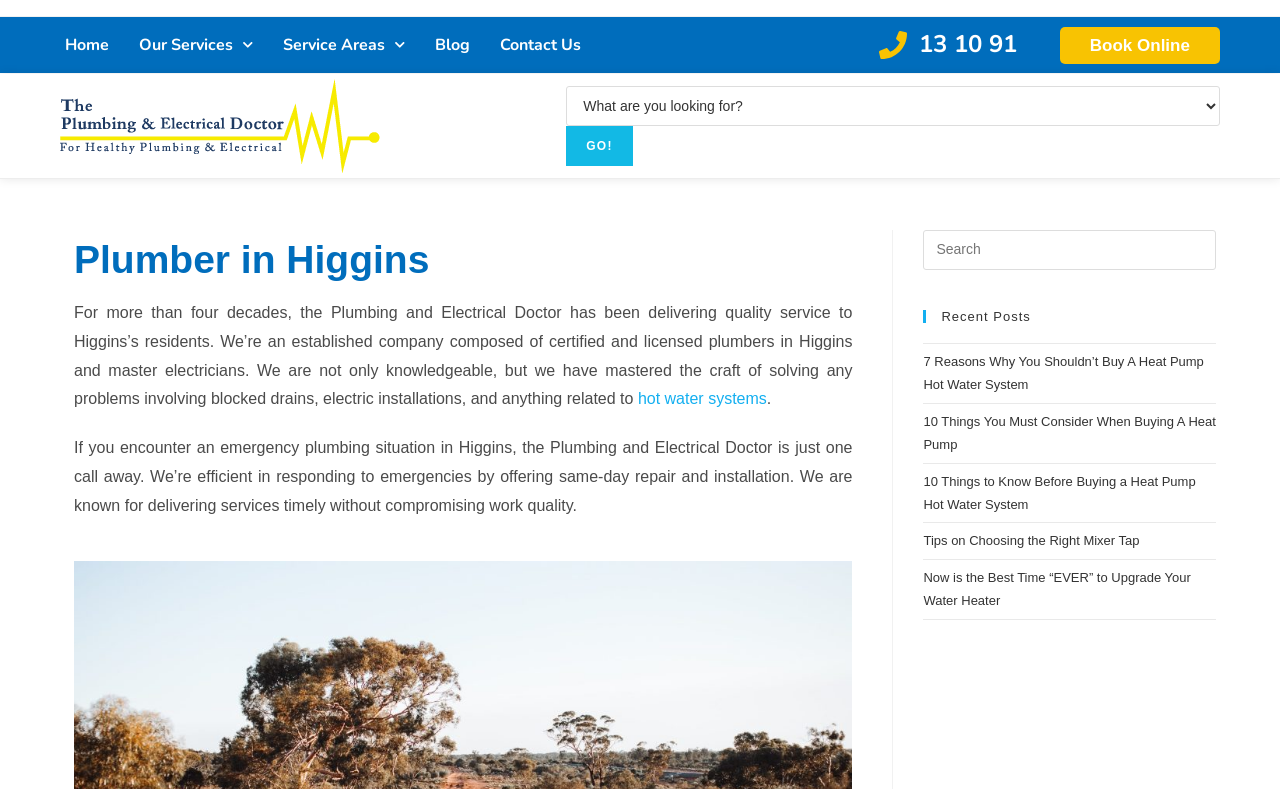Specify the bounding box coordinates for the region that must be clicked to perform the given instruction: "Book Online".

[0.828, 0.034, 0.953, 0.08]